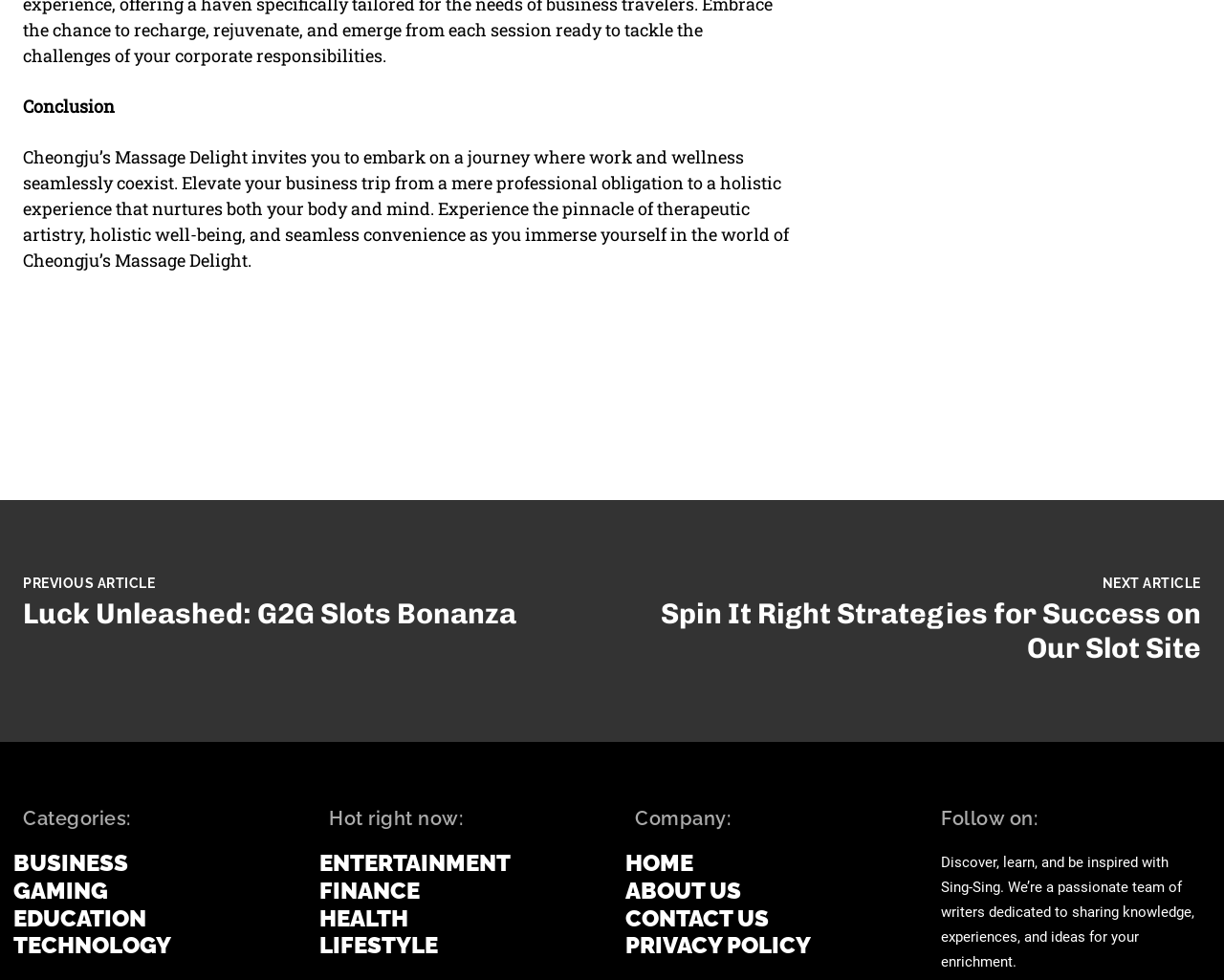What is the topic of the article?
Answer with a single word or phrase, using the screenshot for reference.

Massage Delight